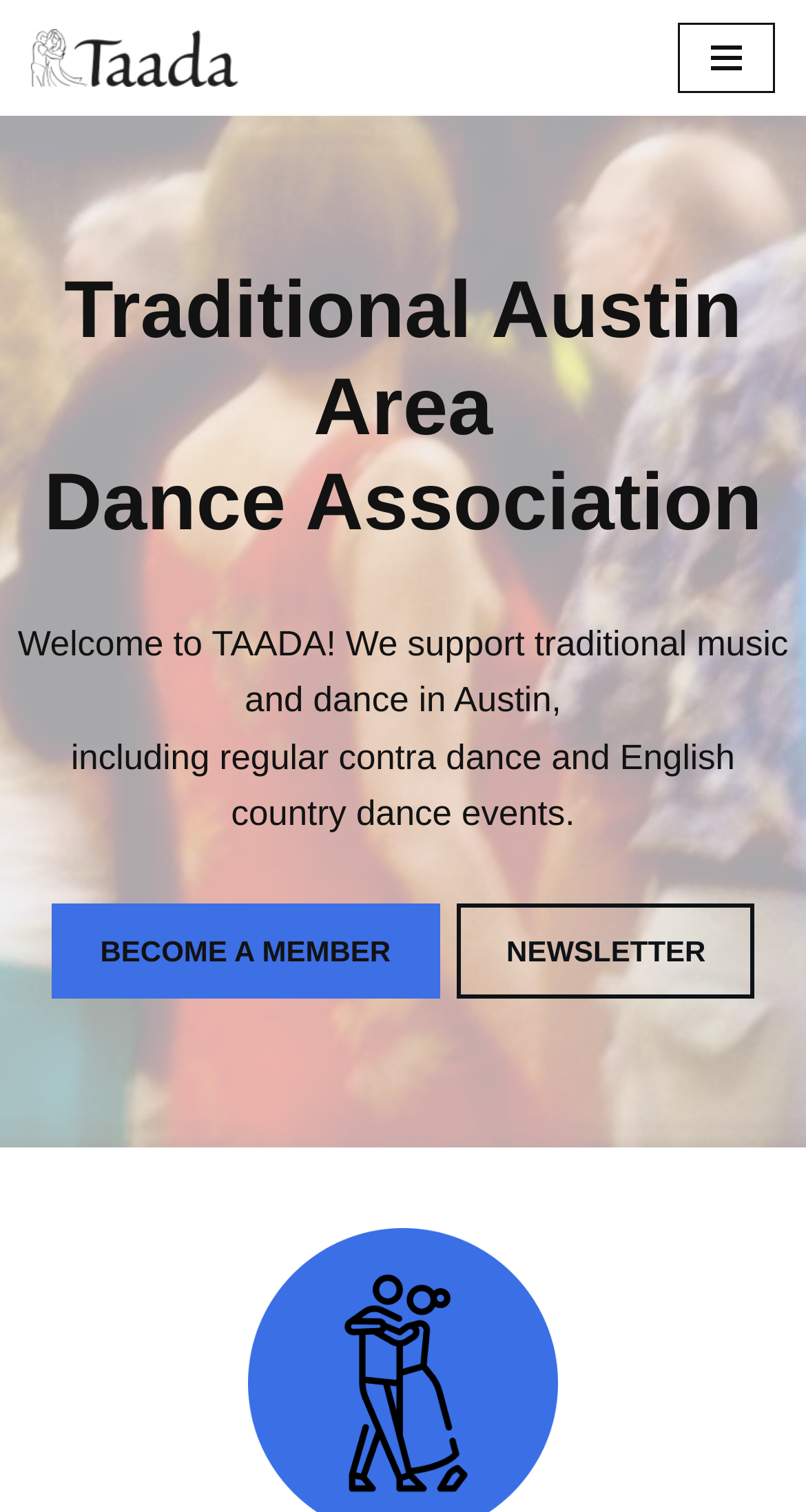Provide a brief response in the form of a single word or phrase:
What is the purpose of the 'BECOME A MEMBER' link?

To join the organization